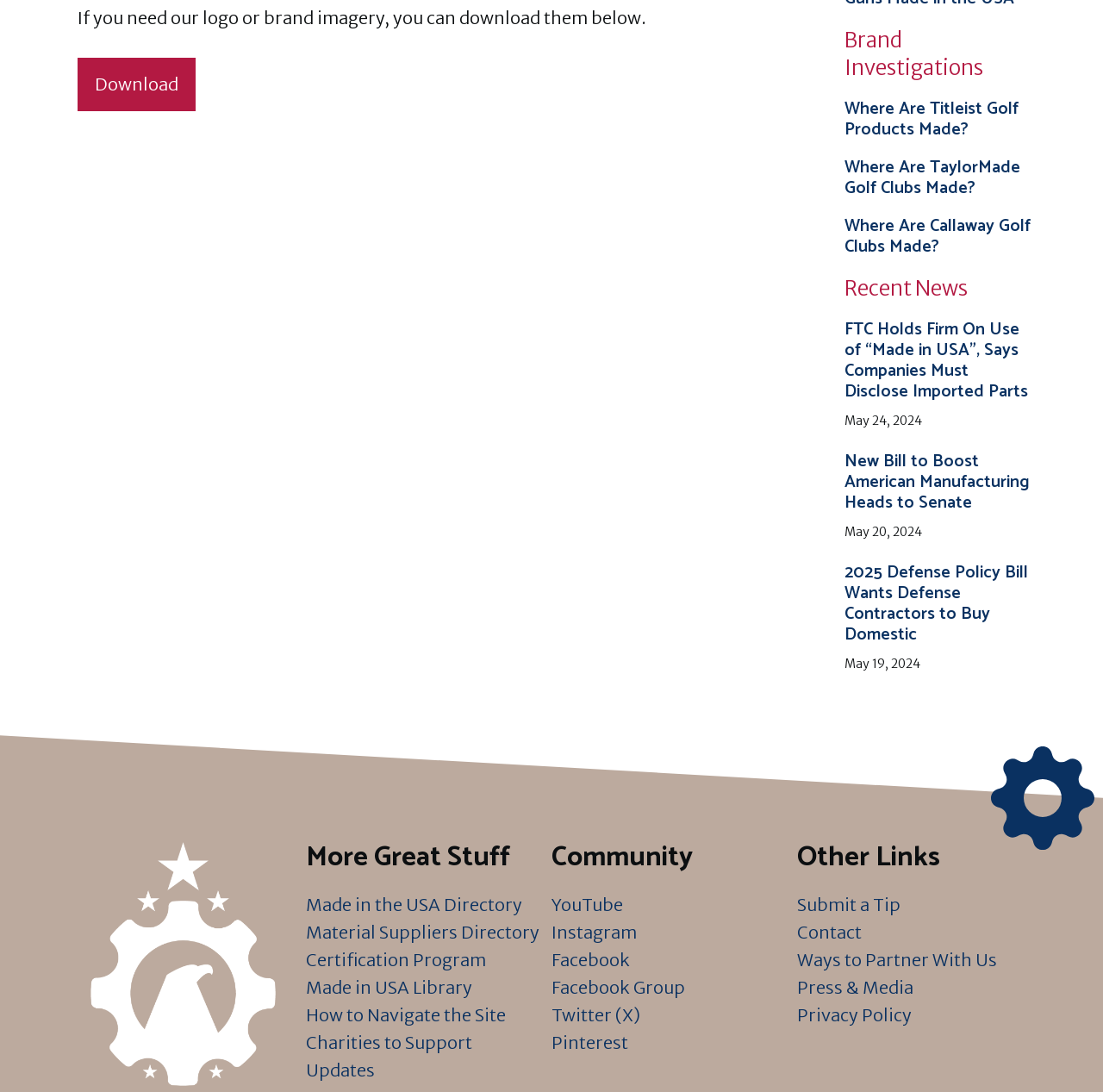Indicate the bounding box coordinates of the element that needs to be clicked to satisfy the following instruction: "Download brand imagery". The coordinates should be four float numbers between 0 and 1, i.e., [left, top, right, bottom].

[0.07, 0.053, 0.177, 0.102]